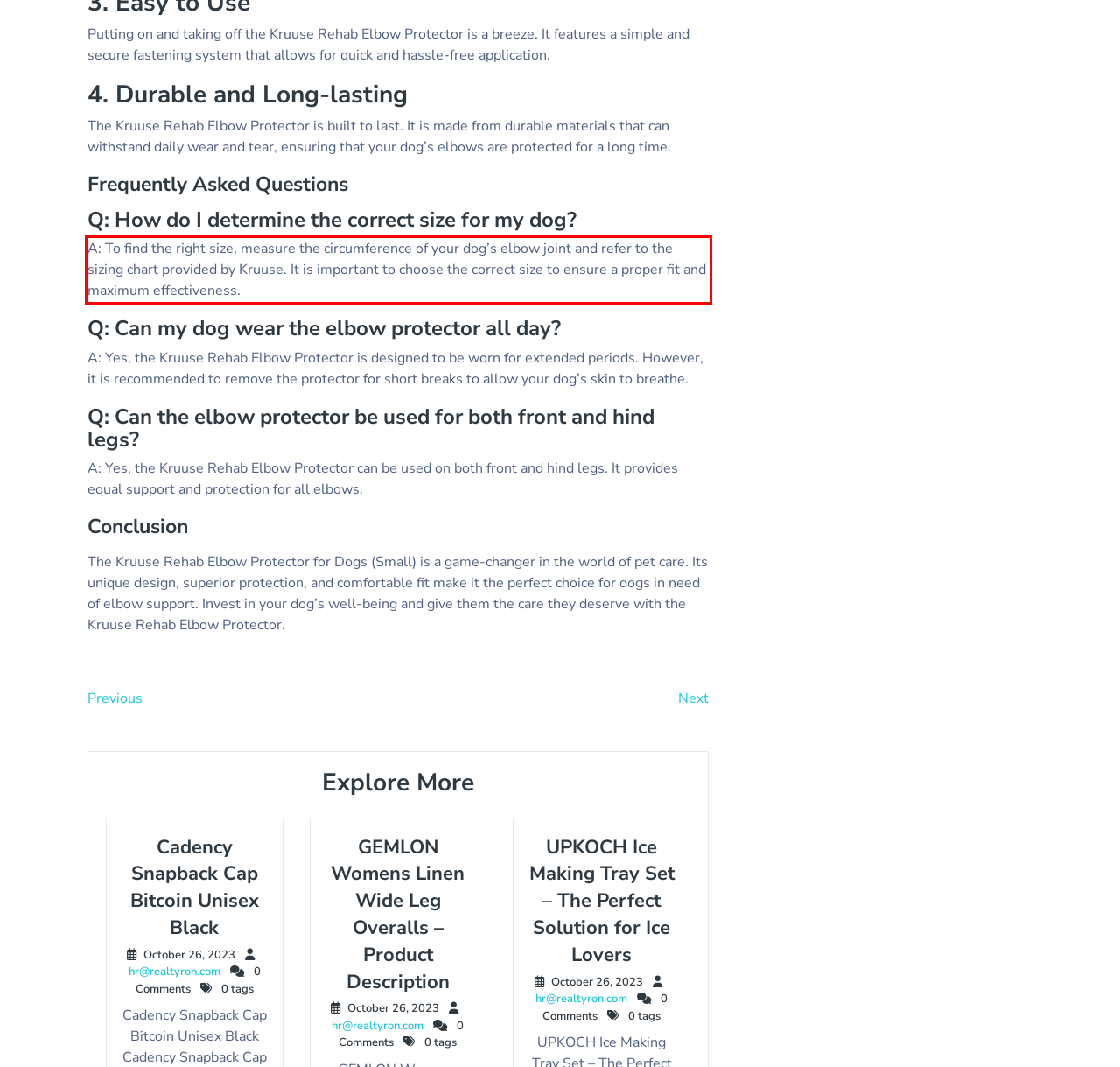Please perform OCR on the UI element surrounded by the red bounding box in the given webpage screenshot and extract its text content.

A: To find the right size, measure the circumference of your dog’s elbow joint and refer to the sizing chart provided by Kruuse. It is important to choose the correct size to ensure a proper fit and maximum effectiveness.